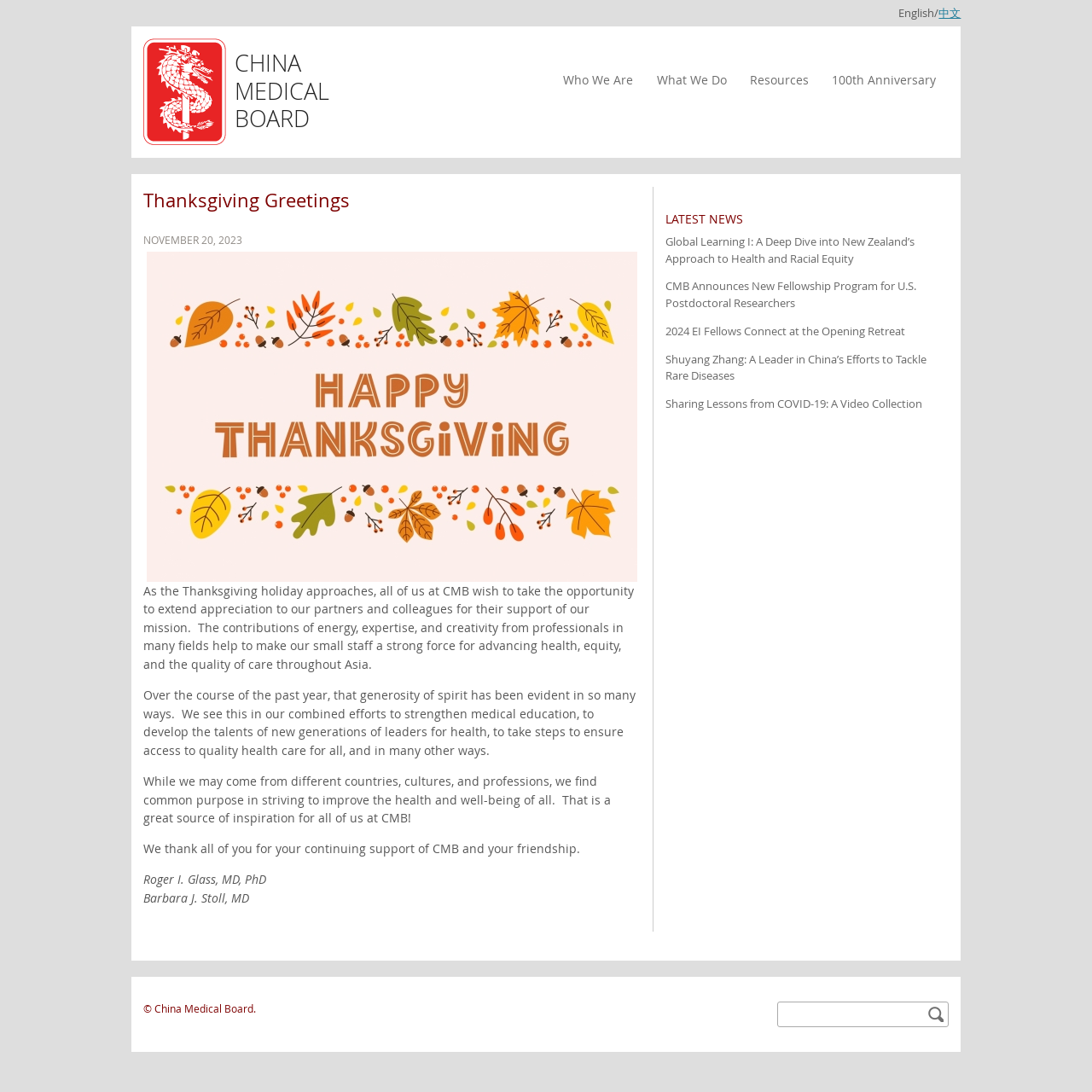Give a detailed account of the webpage's layout and content.

The webpage is titled "Thanksgiving Greetings | China Medical Board" and appears to be a message of appreciation from the China Medical Board to their partners and colleagues. At the top left, there is a link to "Skip to main content" and a language selection option with "English" and "中文" (Chinese) choices. 

Below the language selection, there is a navigation menu with links to "Home", "Who We Are", "What We Do", "Resources", and "100th Anniversary". The "Home" link is accompanied by a small image.

The main content of the page is a message of gratitude from the China Medical Board, which is divided into four paragraphs. The message expresses appreciation for the support of their partners and colleagues, highlighting their collective efforts to advance health, equity, and quality care throughout Asia.

Below the message, there is a section titled "LATEST NEWS" with five links to news articles, including "Global Learning I: A Deep Dive into New Zealand’s Approach to Health and Racial Equity" and "CMB Announces New Fellowship Program for U.S. Postdoctoral Researchers".

At the bottom of the page, there is a search bar with a "Search" button, and a copyright notice "© China Medical Board."